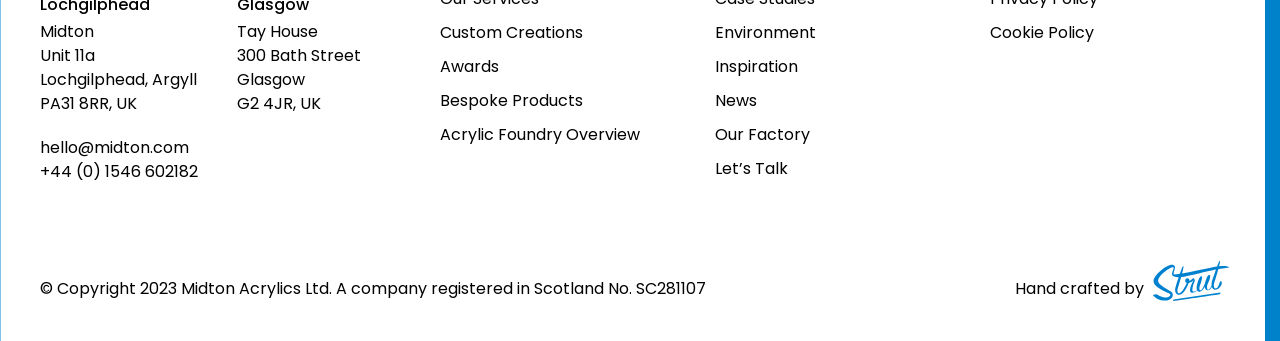Analyze the image and deliver a detailed answer to the question: What is the company registration number?

The company registration number can be found in the copyright information at the bottom of the webpage, which states '© Copyright 2023 Midton Acrylics Ltd. A company registered in Scotland No. SC281107'.